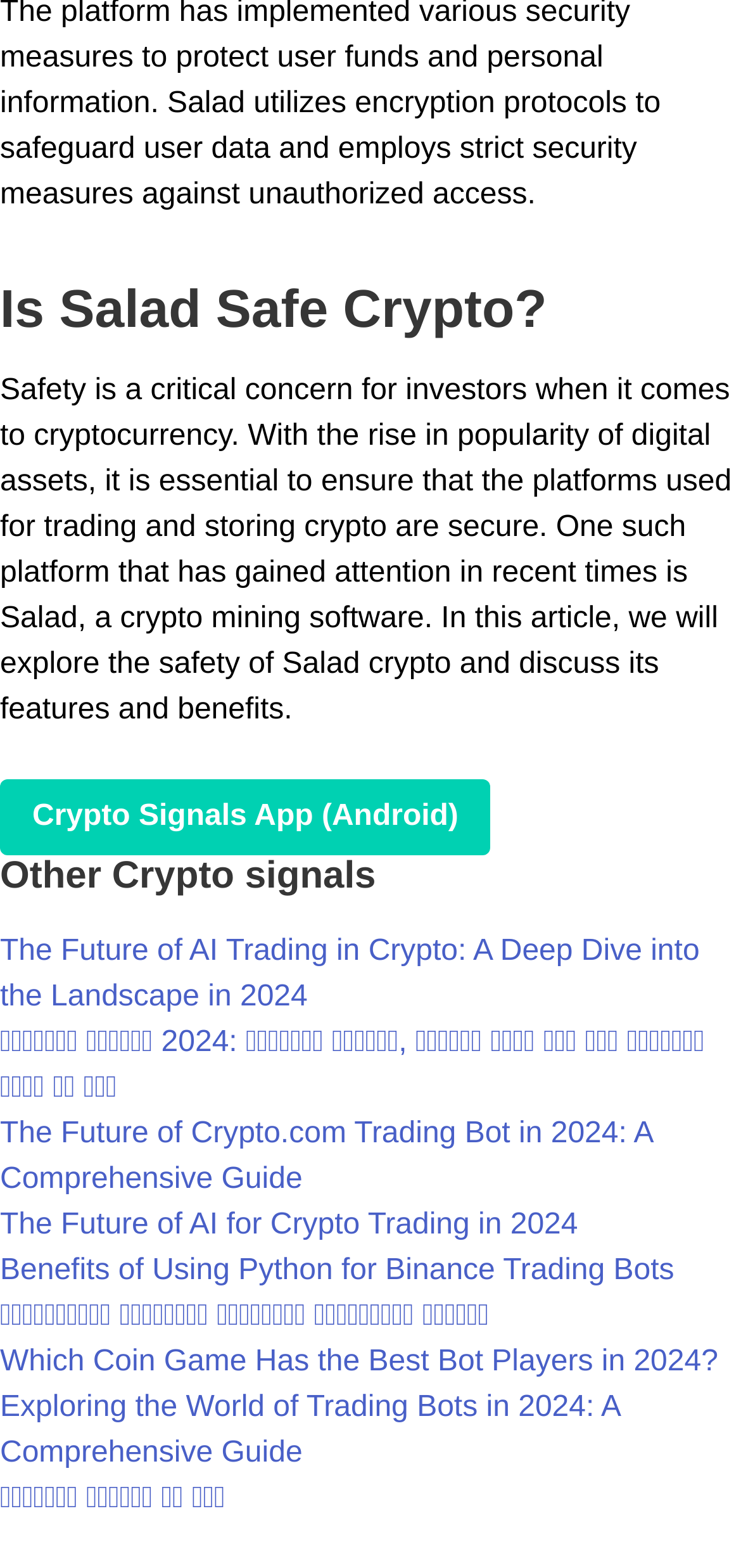Specify the bounding box coordinates of the area to click in order to execute this command: 'Check out 'Exploring the World of Trading Bots in 2024: A Comprehensive Guide''. The coordinates should consist of four float numbers ranging from 0 to 1, and should be formatted as [left, top, right, bottom].

[0.0, 0.887, 0.836, 0.936]